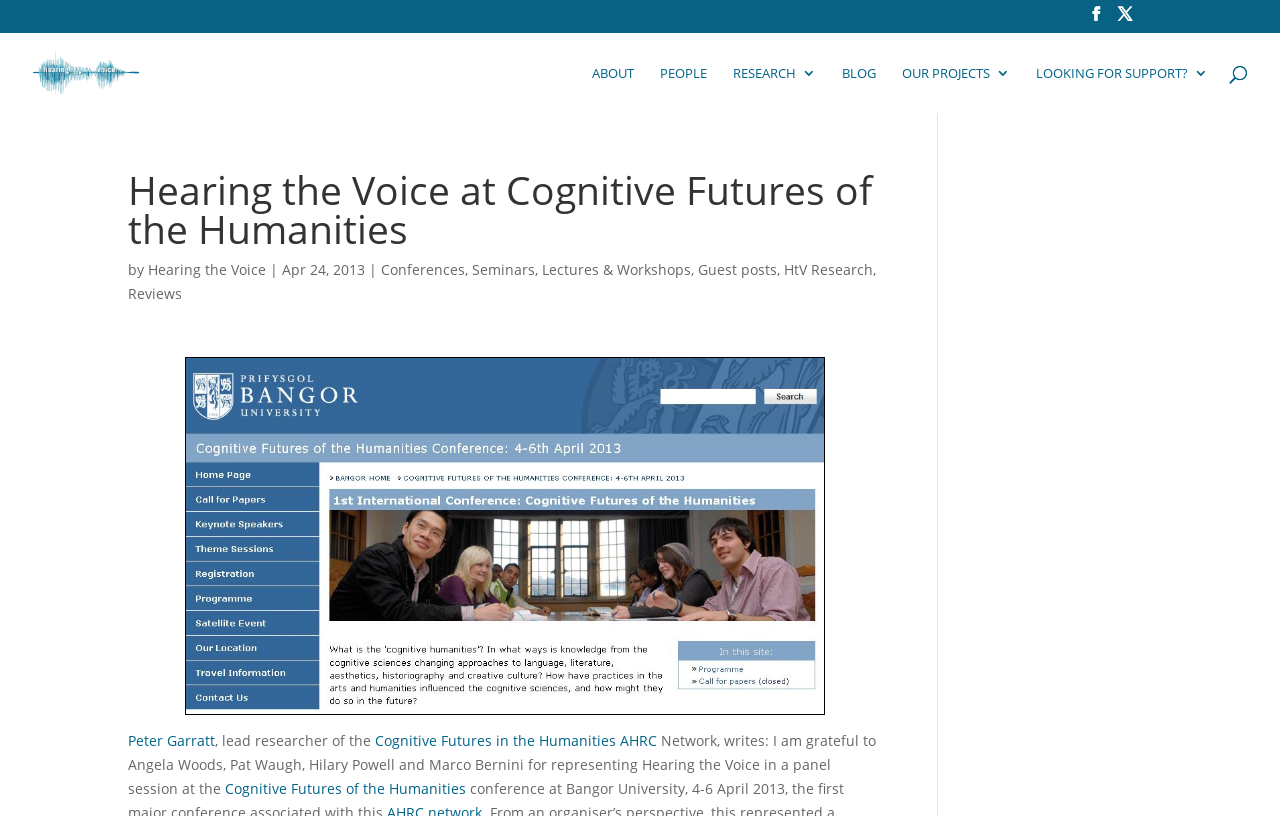Identify the bounding box coordinates for the element you need to click to achieve the following task: "Login to your account". The coordinates must be four float values ranging from 0 to 1, formatted as [left, top, right, bottom].

None